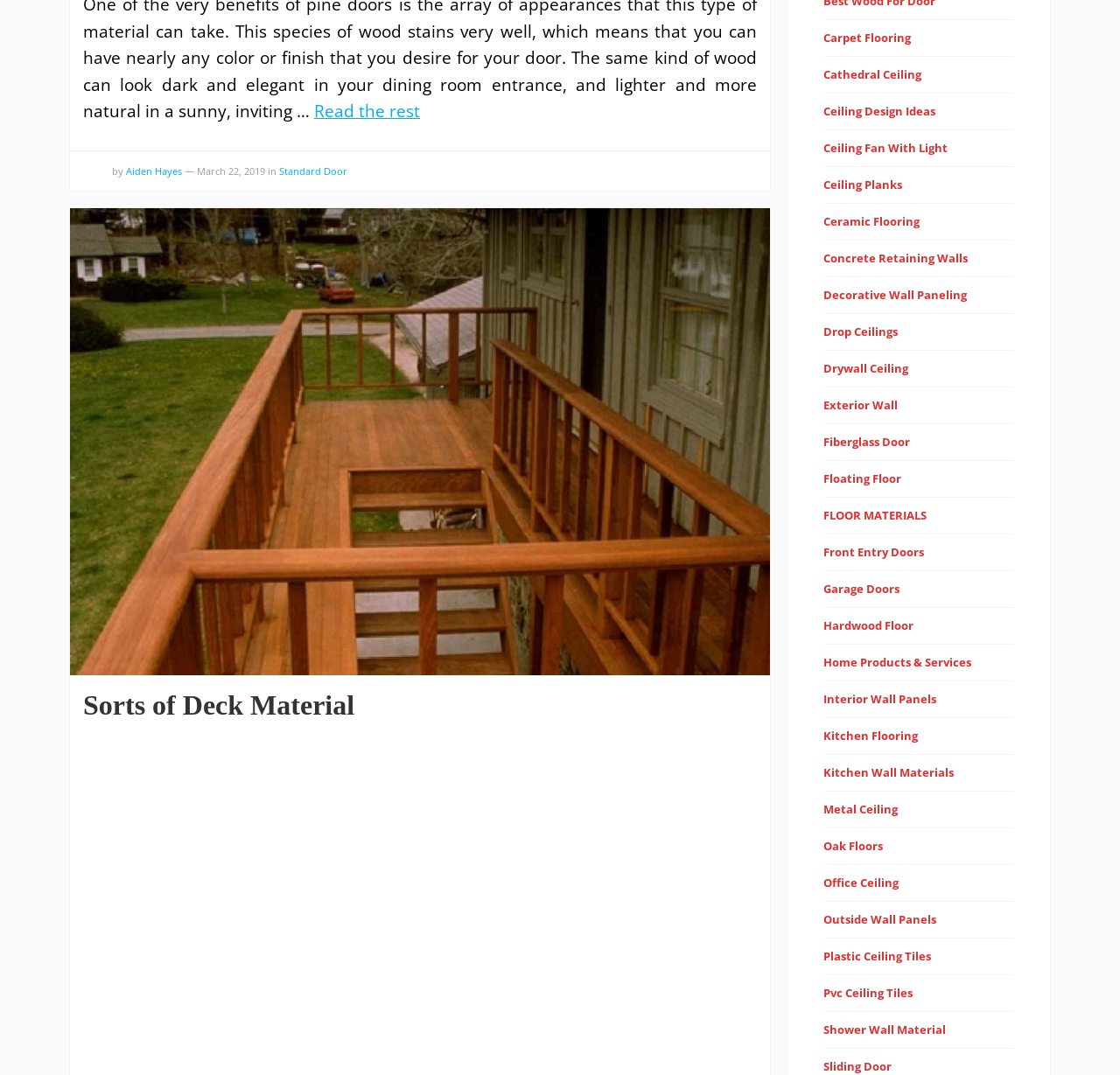Please determine the bounding box coordinates of the section I need to click to accomplish this instruction: "Explore Sorts of Deck Material".

[0.062, 0.617, 0.688, 0.631]